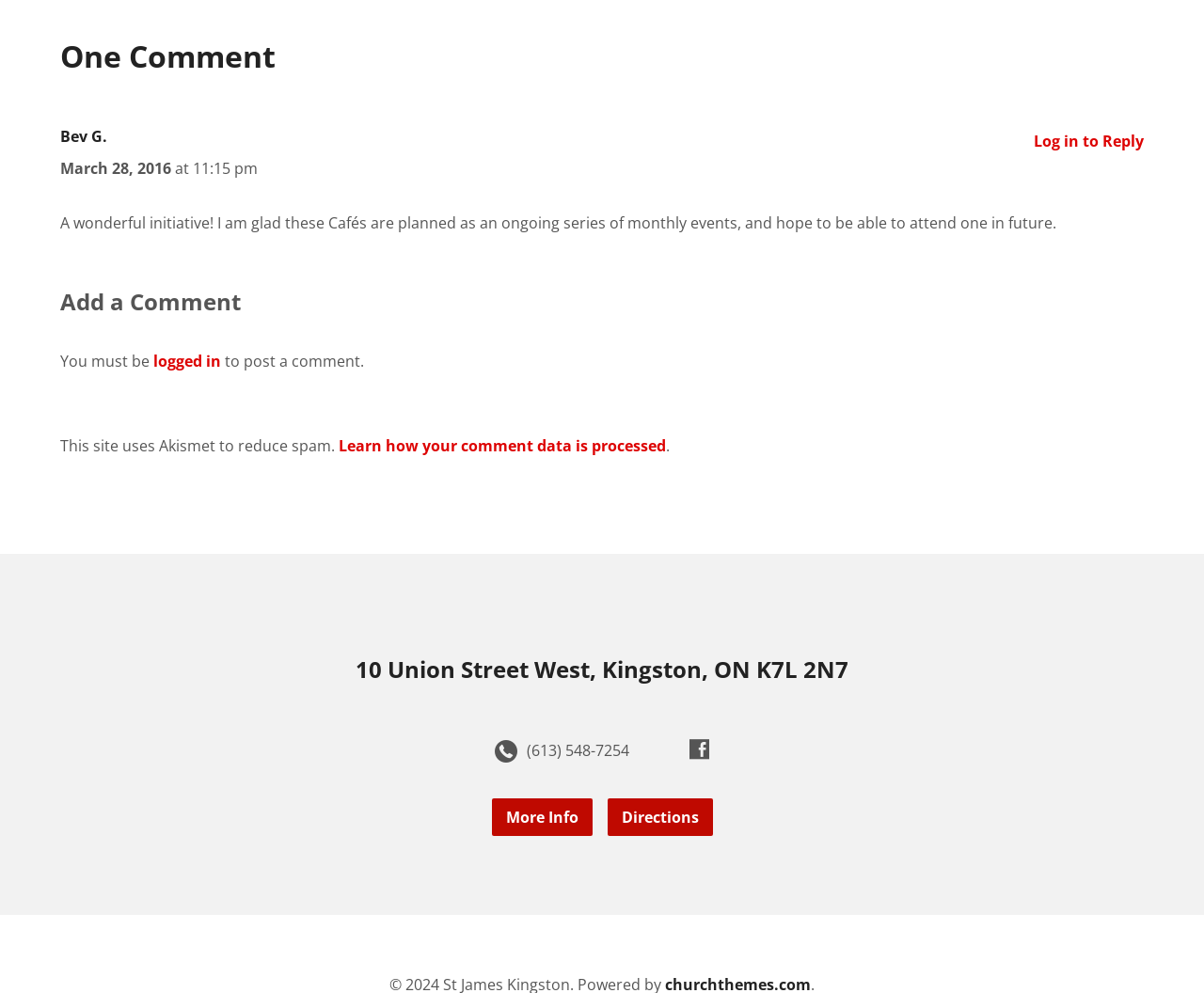Predict the bounding box coordinates of the area that should be clicked to accomplish the following instruction: "Learn how your comment data is processed". The bounding box coordinates should consist of four float numbers between 0 and 1, i.e., [left, top, right, bottom].

[0.281, 0.439, 0.553, 0.459]